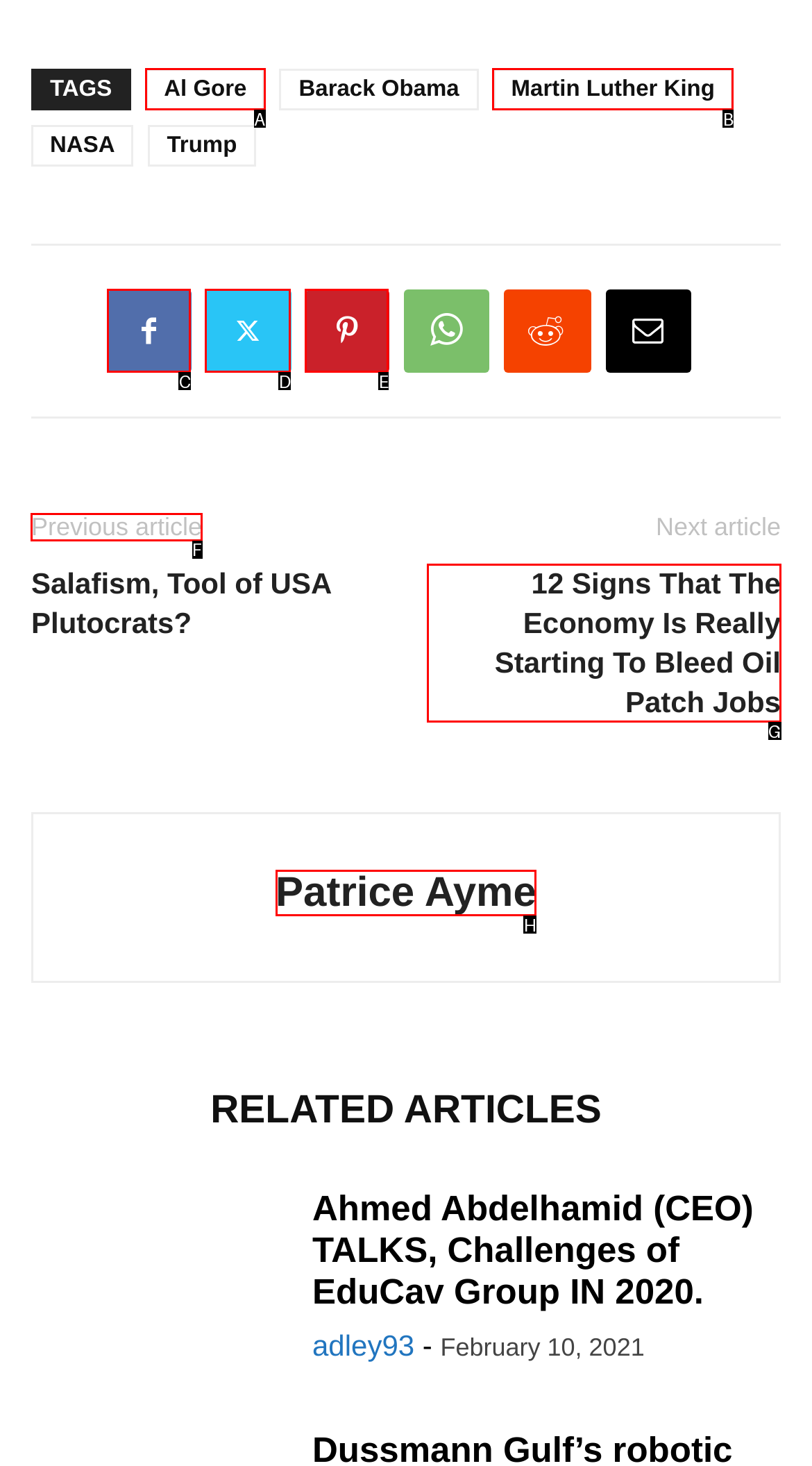Choose the letter of the option that needs to be clicked to perform the task: Click on the link to the previous article. Answer with the letter.

F